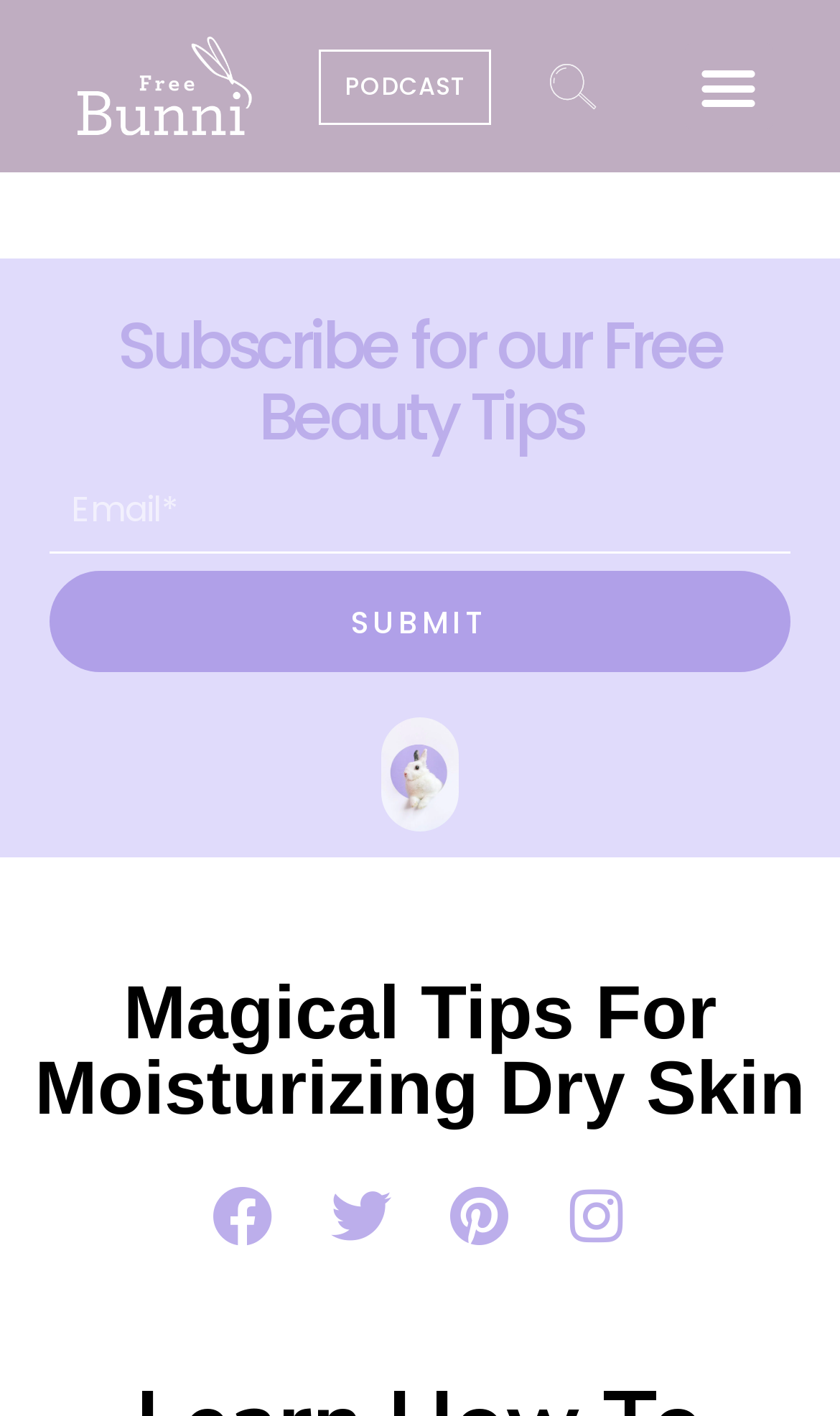Please give a concise answer to this question using a single word or phrase: 
What is the purpose of the textbox?

Email input